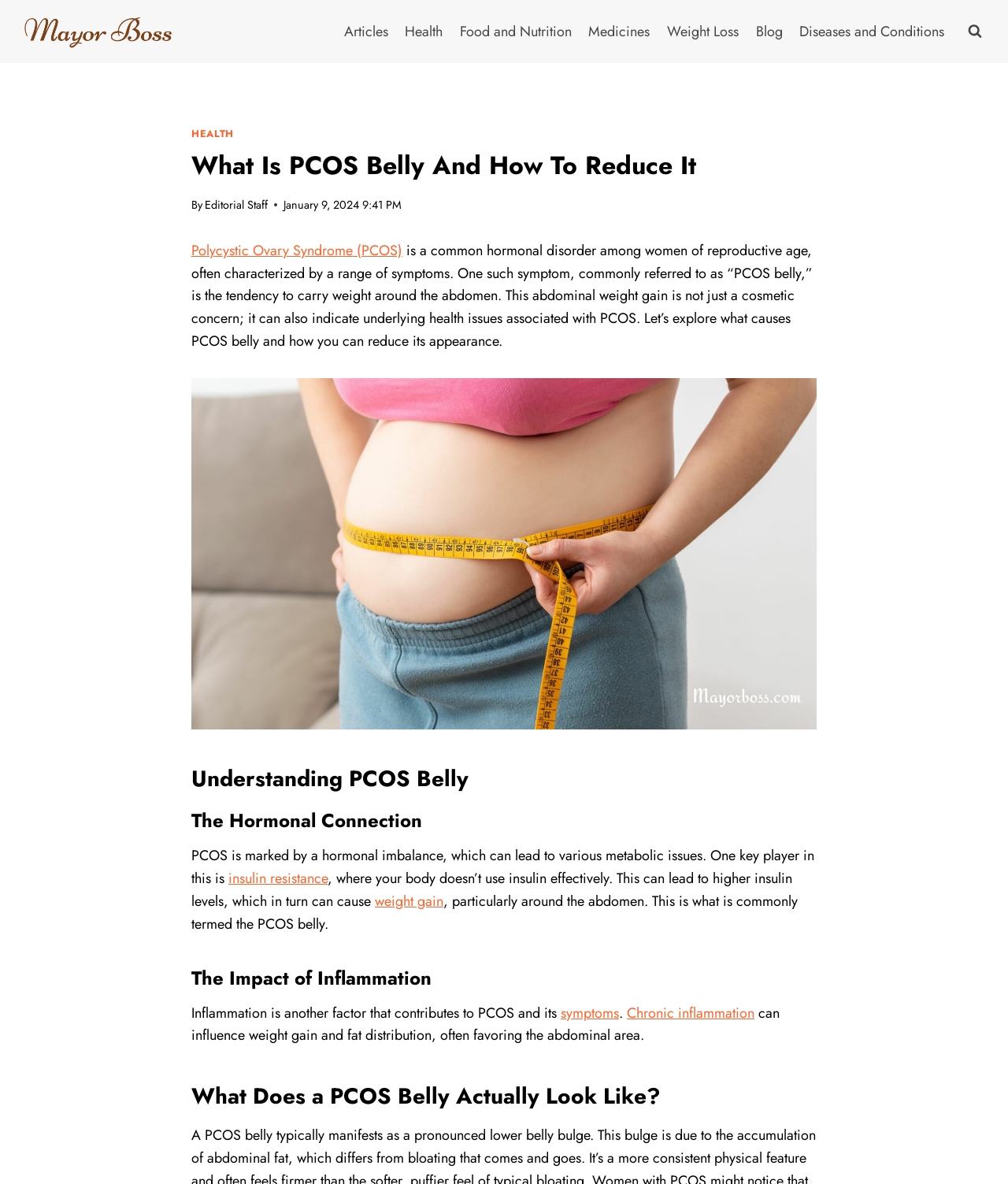Please identify the bounding box coordinates of the element's region that should be clicked to execute the following instruction: "Read about Polycystic Ovary Syndrome (PCOS)". The bounding box coordinates must be four float numbers between 0 and 1, i.e., [left, top, right, bottom].

[0.19, 0.203, 0.399, 0.22]